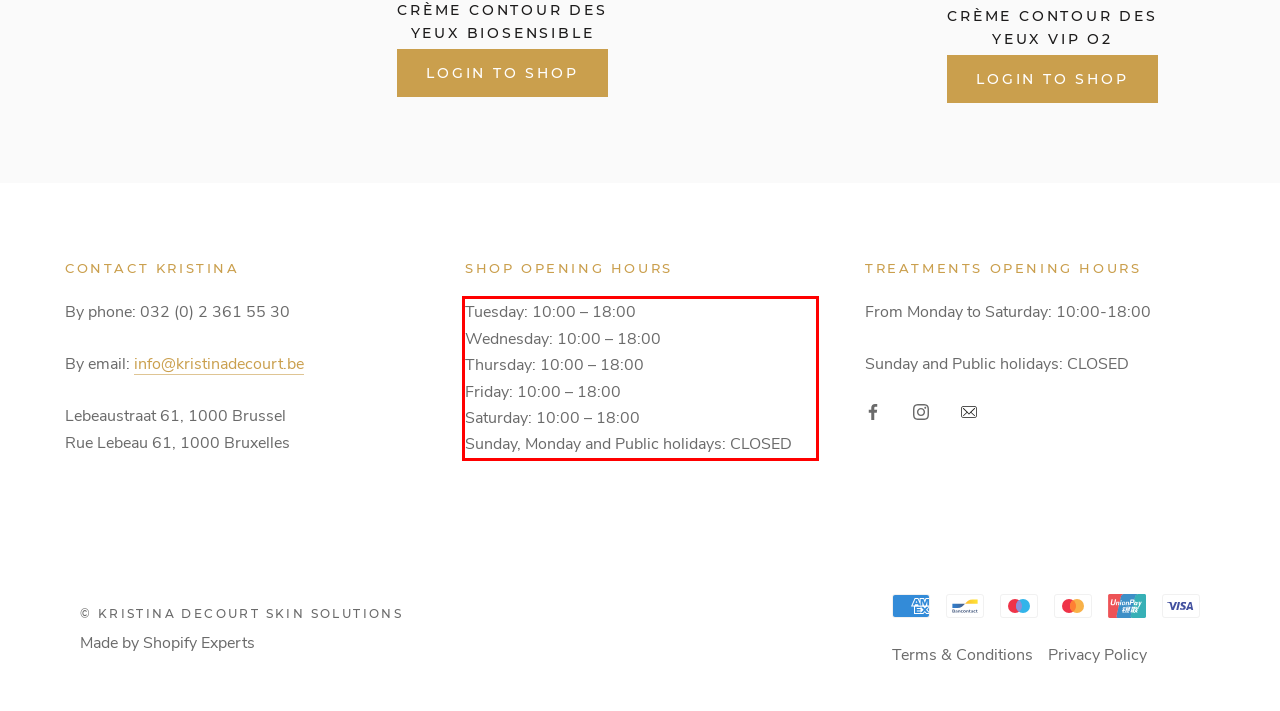In the screenshot of the webpage, find the red bounding box and perform OCR to obtain the text content restricted within this red bounding box.

Tuesday: 10:00 – 18:00 Wednesday: 10:00 – 18:00 Thursday: 10:00 – 18:00 Friday: 10:00 – 18:00 Saturday: 10:00 – 18:00 Sunday, Monday and Public holidays: CLOSED